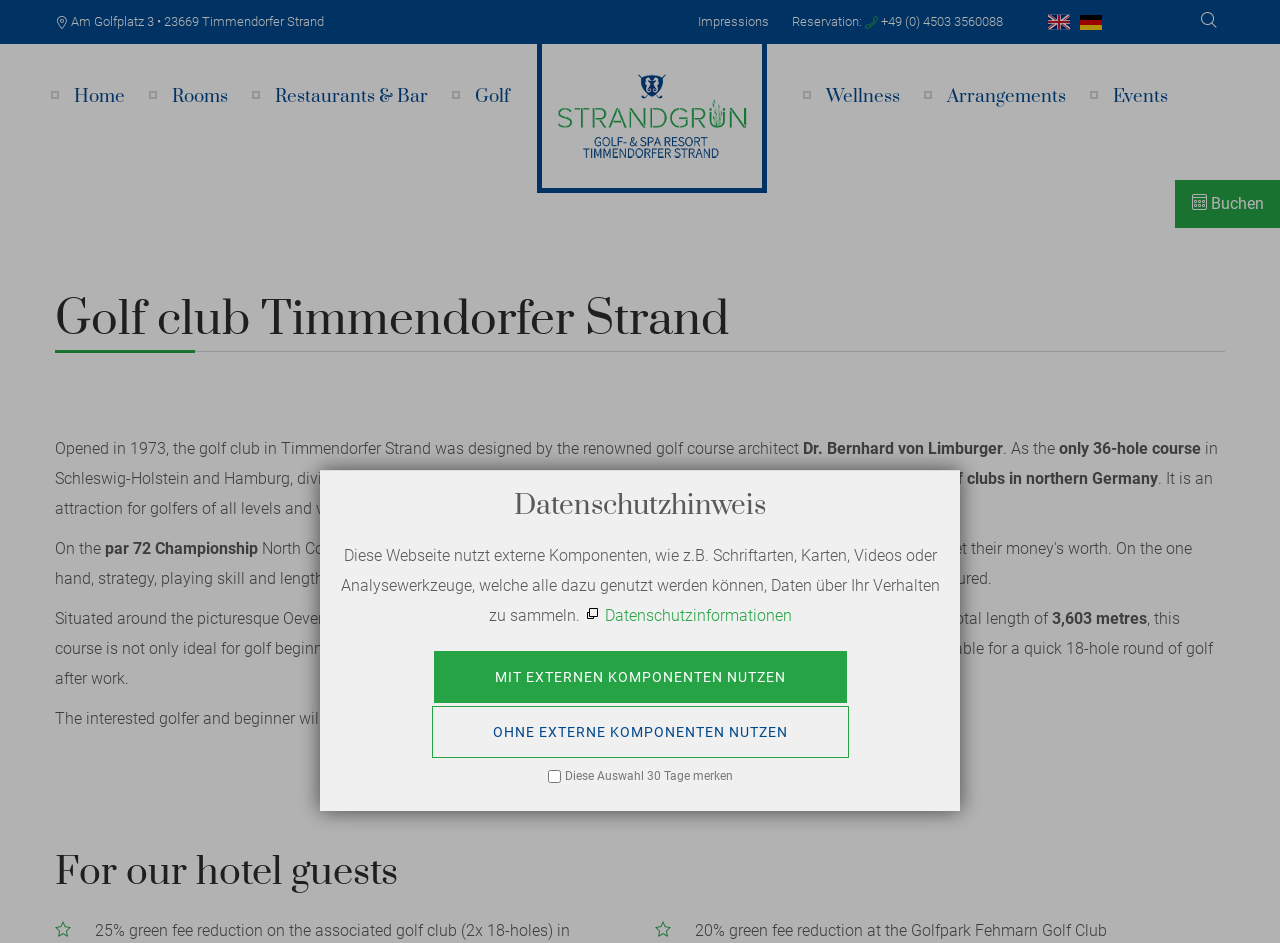Provide the bounding box for the UI element matching this description: "title="Zur Startseite"".

[0.42, 0.047, 0.599, 0.205]